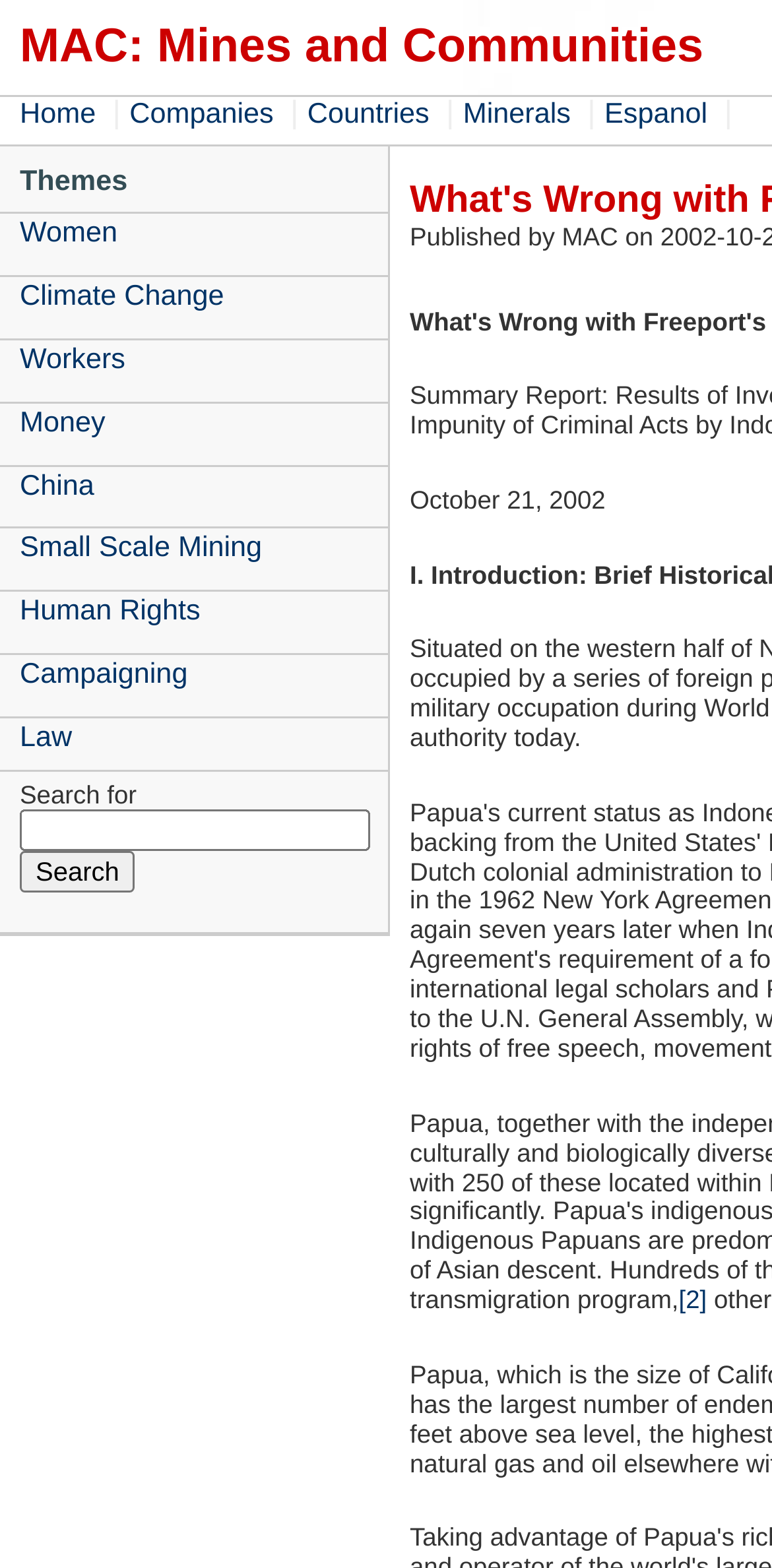Identify the first-level heading on the webpage and generate its text content.

MAC: Mines and Communities